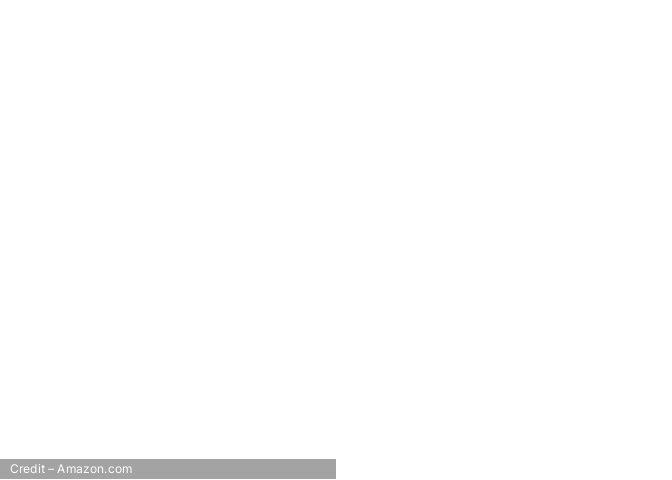Detail everything you observe in the image.

The image features a banner promoting innovations in fitness shoes, attributed to Amazon.com. It prominently displays the text "Credit – Amazon.com" at the bottom. This image is positioned underneath a header titled "Enhanced Fit and Comfort," indicating its relevance to discussions about the advancements in shoe technology aimed at improving performance, comfort, and efficiency for athletes. The sleek design and informative nature of the image align with the promotion of high-quality racing footwear, such as the Hyperion Elite 3, which boasts a lightweight and responsive construction that enhances running efficiency.